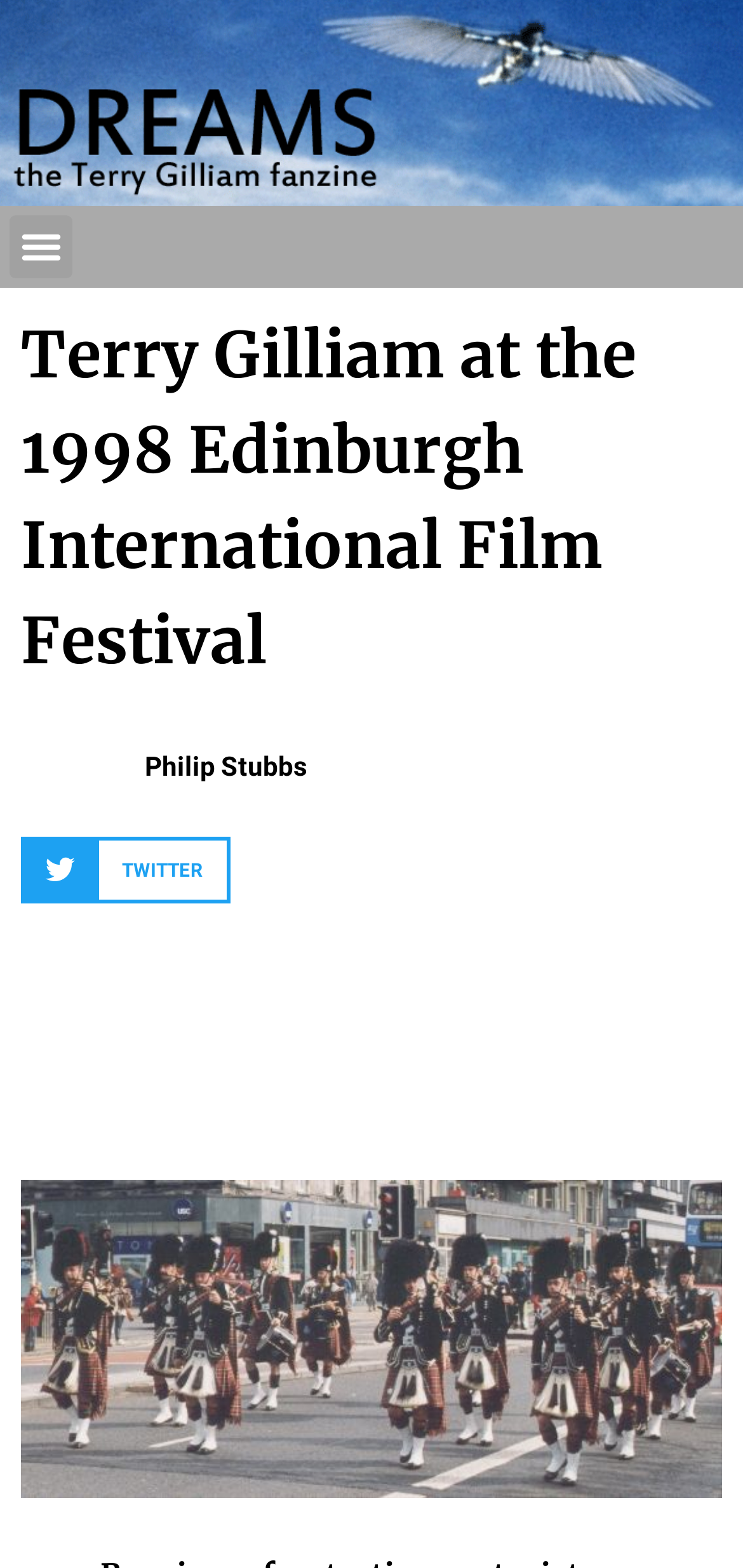What is the name of the person in the picture?
Answer the question using a single word or phrase, according to the image.

Philip Stubbs